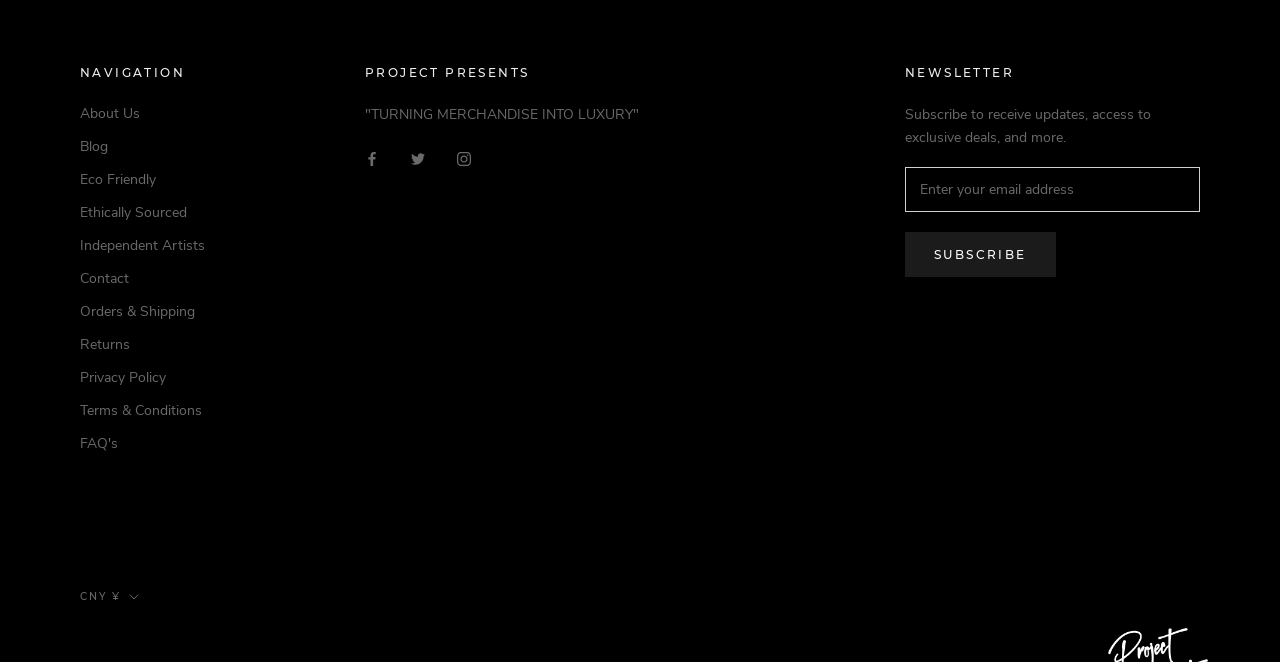Specify the bounding box coordinates of the area to click in order to execute this command: 'Visit Facebook page'. The coordinates should consist of four float numbers ranging from 0 to 1, and should be formatted as [left, top, right, bottom].

[0.285, 0.221, 0.296, 0.256]